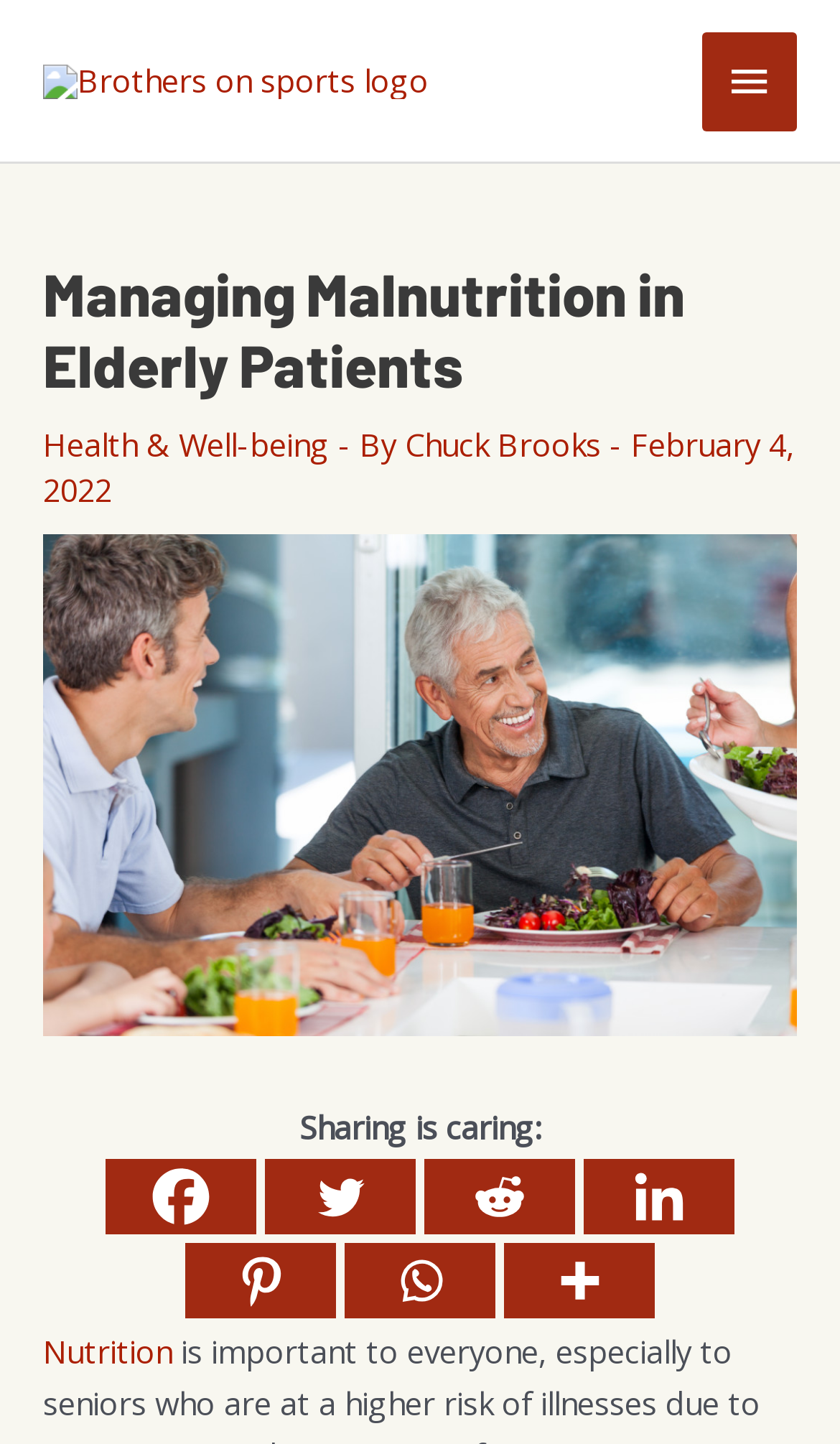Can you provide the bounding box coordinates for the element that should be clicked to implement the instruction: "Read the article about managing malnutrition in elderly patients"?

[0.051, 0.179, 0.949, 0.277]